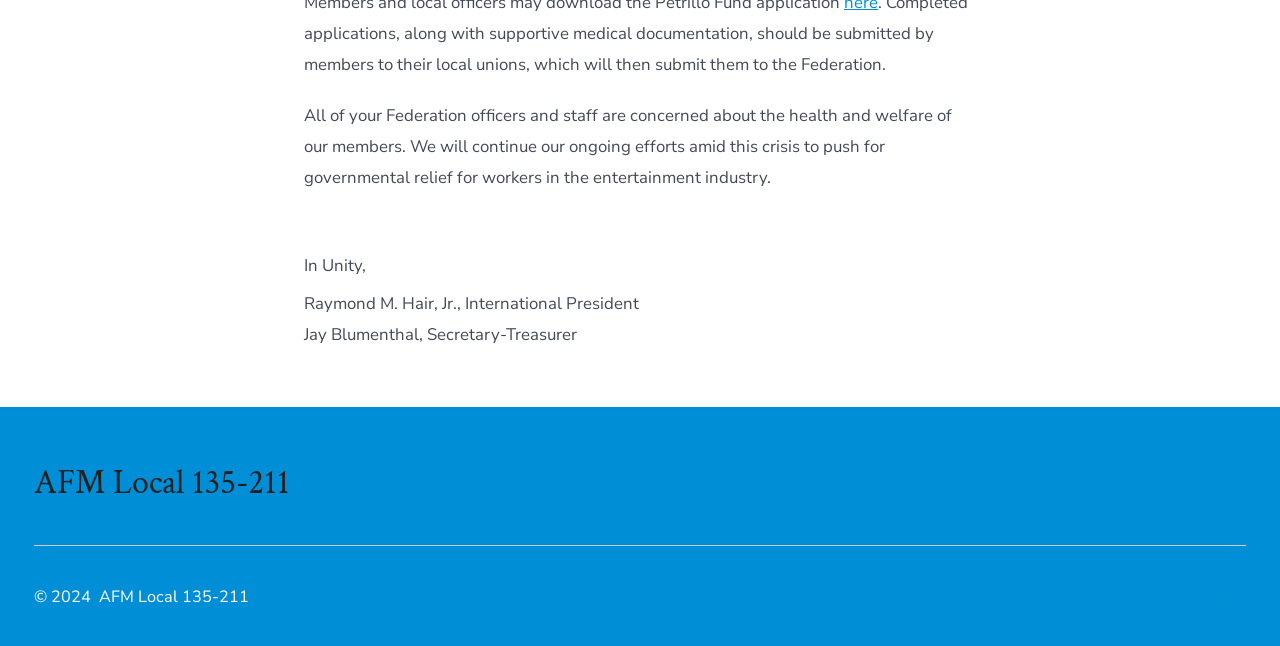Mark the bounding box of the element that matches the following description: "AFM Local 135-211".

[0.027, 0.718, 0.227, 0.778]